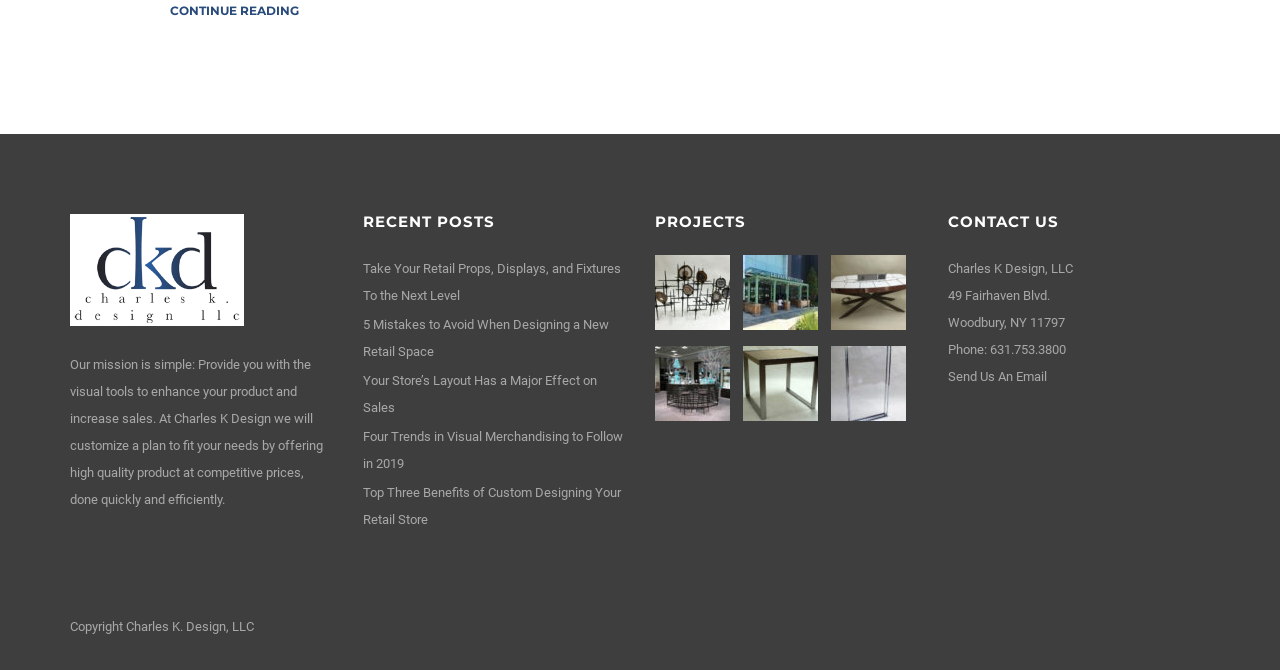Determine the bounding box coordinates for the clickable element to execute this instruction: "explore Neiman Marcus Artisan Jewelry Sculptures project". Provide the coordinates as four float numbers between 0 and 1, i.e., [left, top, right, bottom].

[0.512, 0.381, 0.574, 0.493]